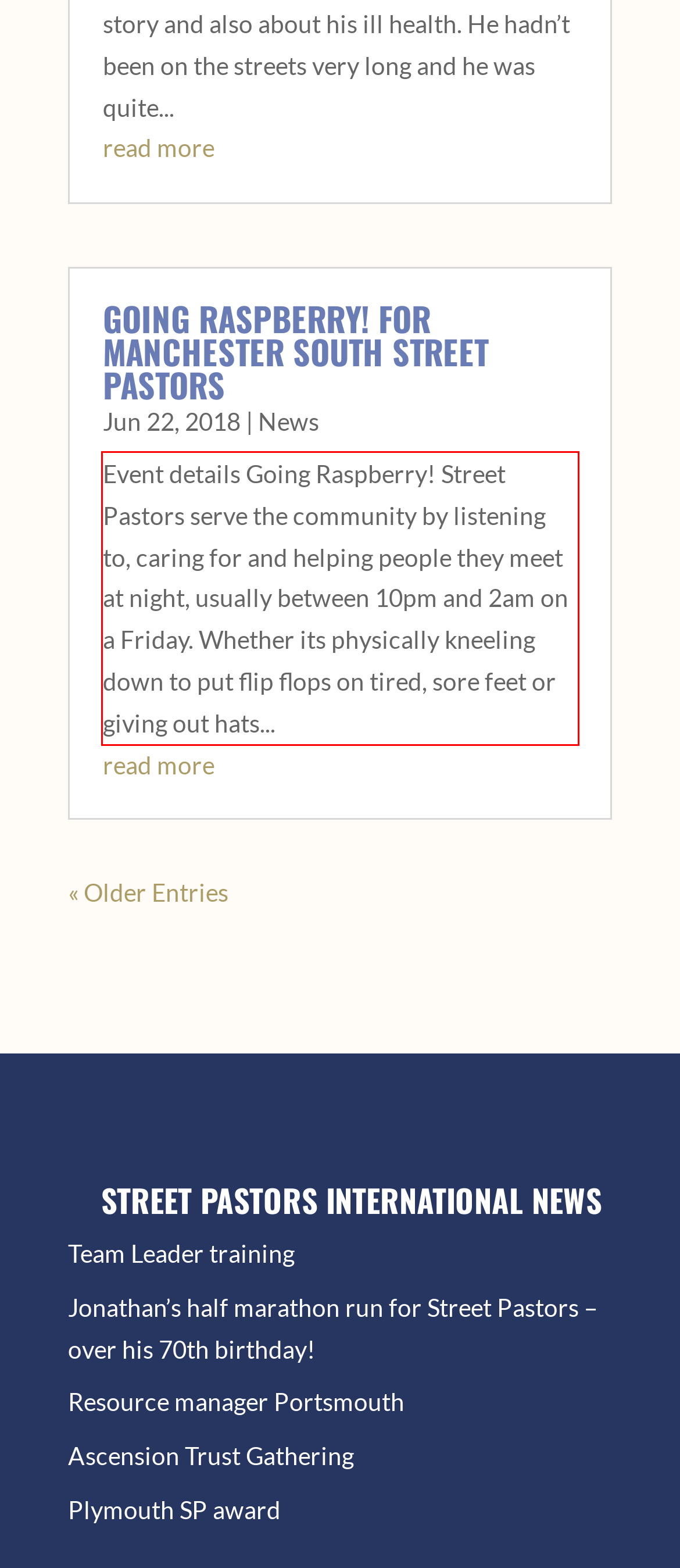You are given a screenshot showing a webpage with a red bounding box. Perform OCR to capture the text within the red bounding box.

Event details Going Raspberry! Street Pastors serve the community by listening to, caring for and helping people they meet at night, usually between 10pm and 2am on a Friday. Whether its physically kneeling down to put flip flops on tired, sore feet or giving out hats...